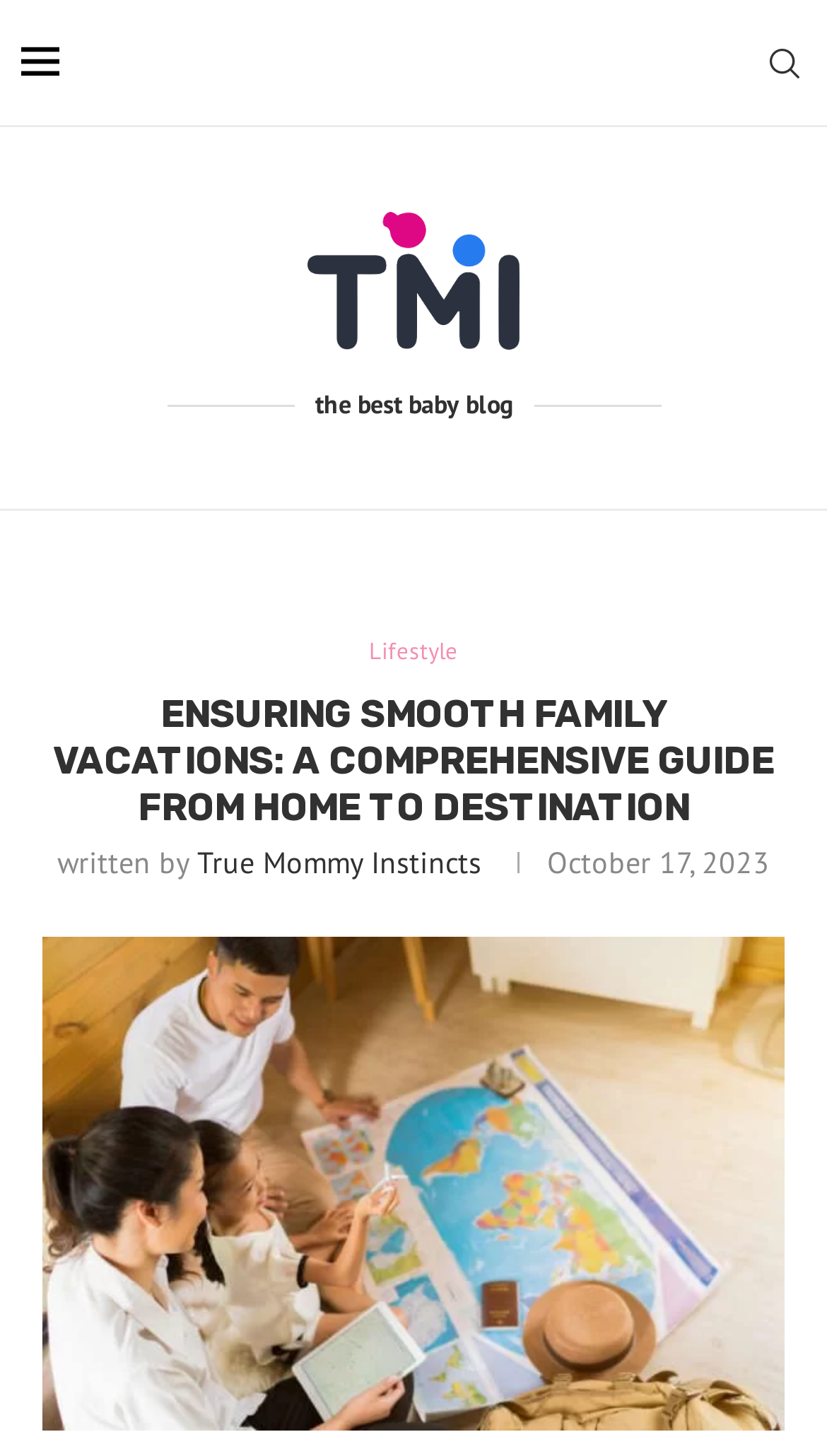Please reply with a single word or brief phrase to the question: 
When was the article published?

October 17, 2023